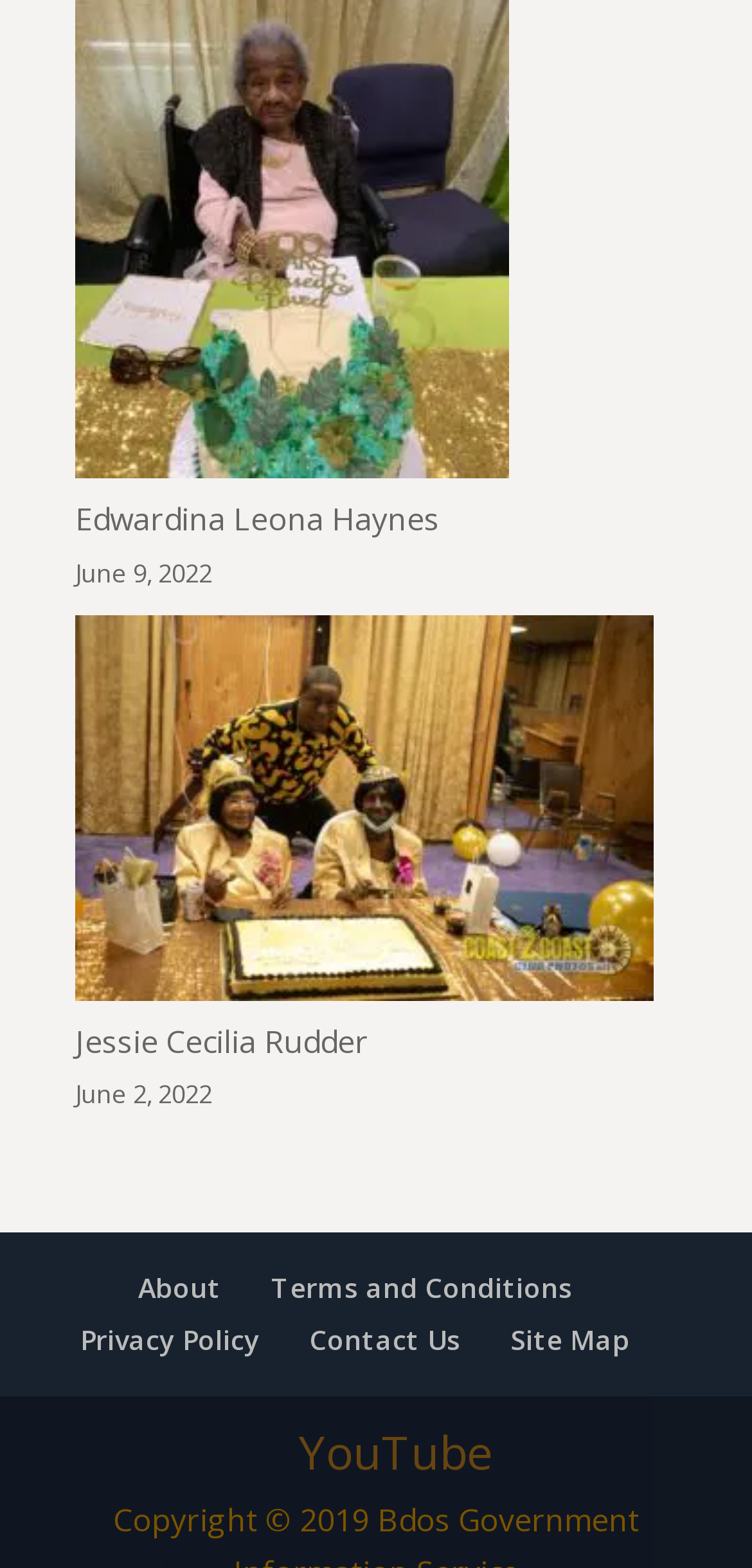How many links are there in the footer?
Using the image, respond with a single word or phrase.

5